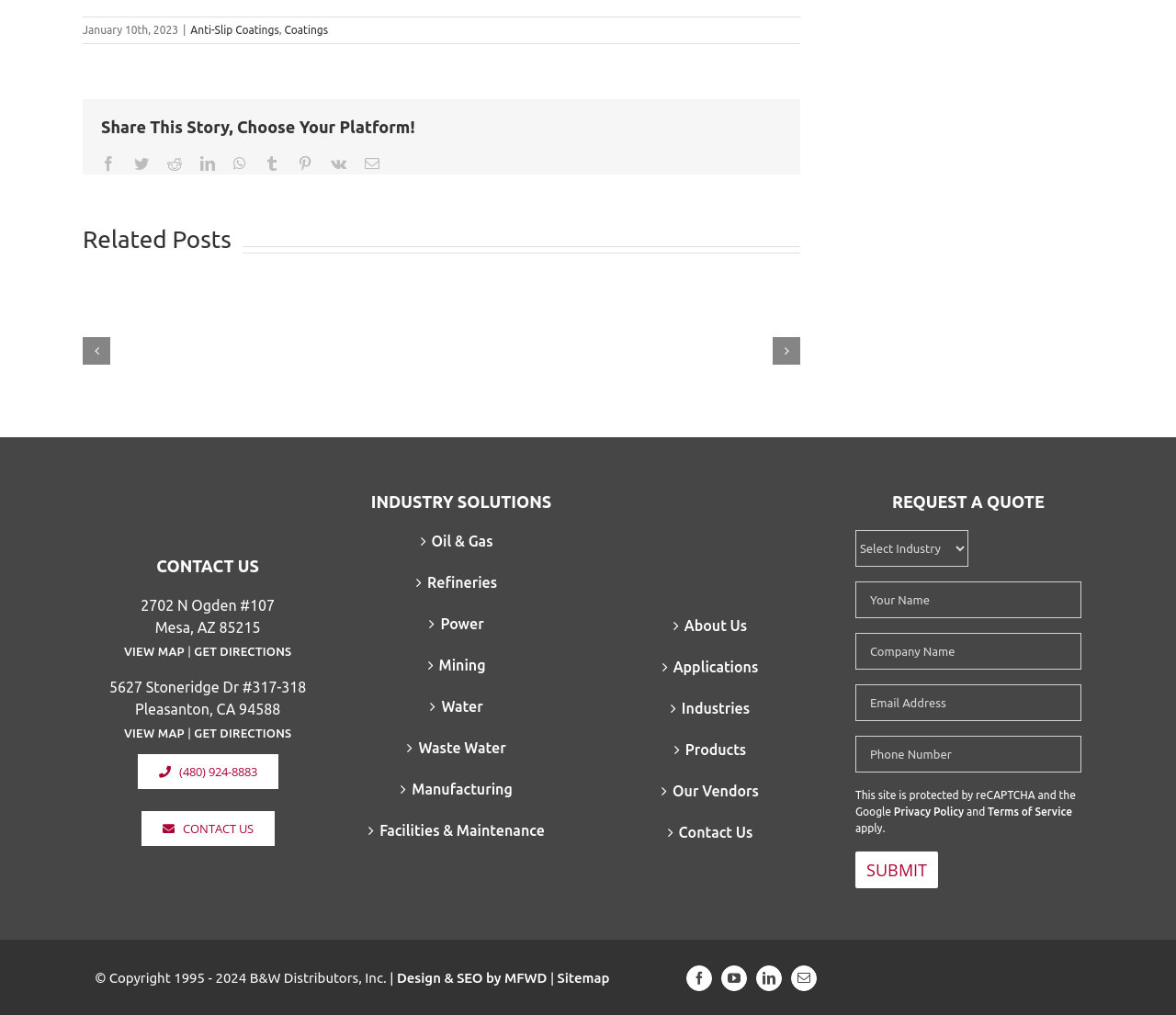Please provide a comprehensive answer to the question below using the information from the image: What type of products are mentioned in the 'Related Posts' section?

The 'Related Posts' section displays a list of posts related to industrial coatings and flooring, including concrete leak repair solutions, epoxy flooring, and pipeline rehabilitation products.